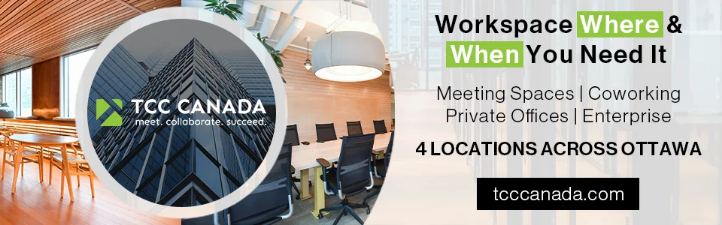Answer briefly with one word or phrase:
How many locations does TCC Canada have in Ottawa?

four